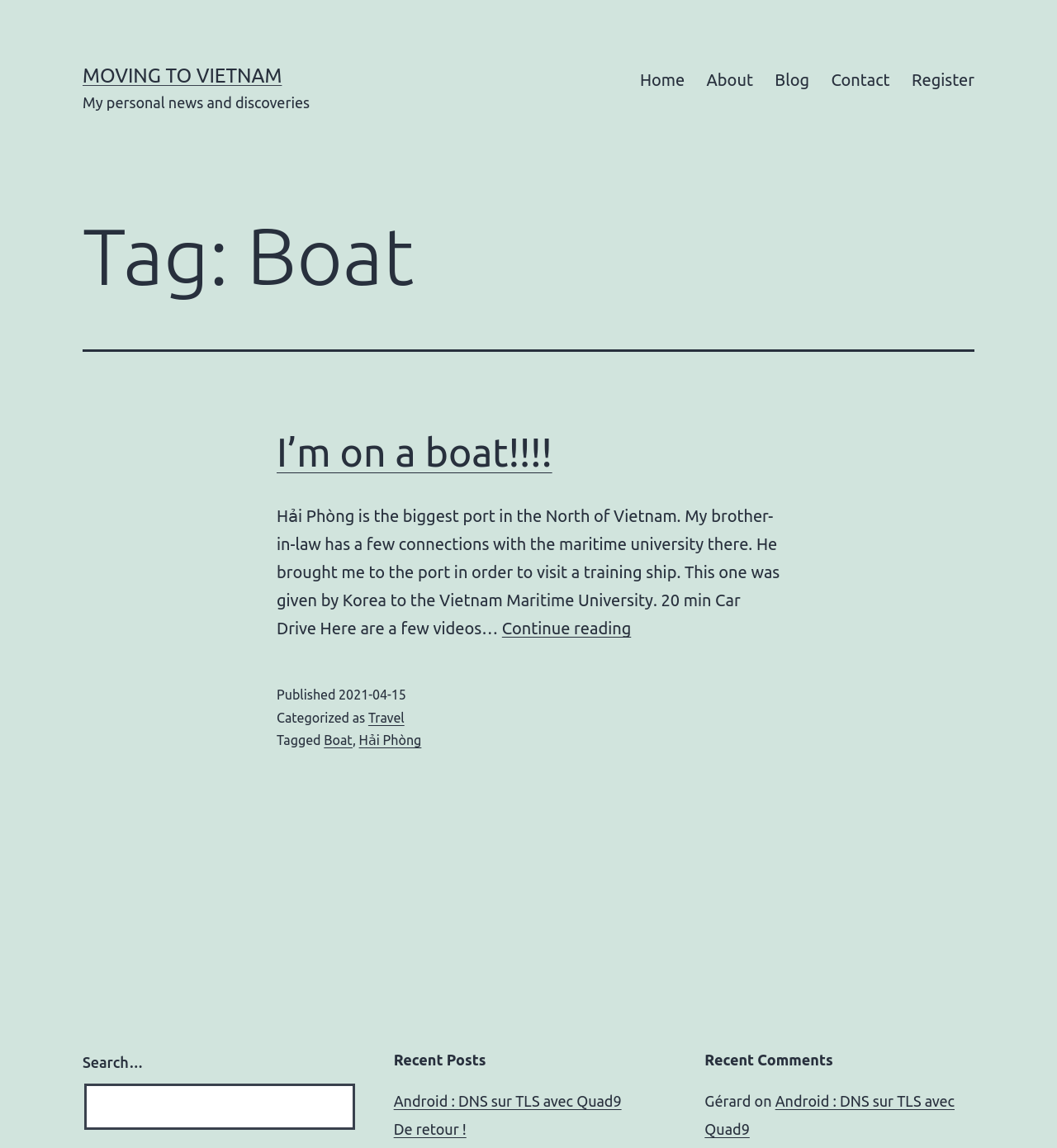Provide the bounding box coordinates of the UI element that matches the description: "I’m on a boat!!!!".

[0.262, 0.374, 0.522, 0.413]